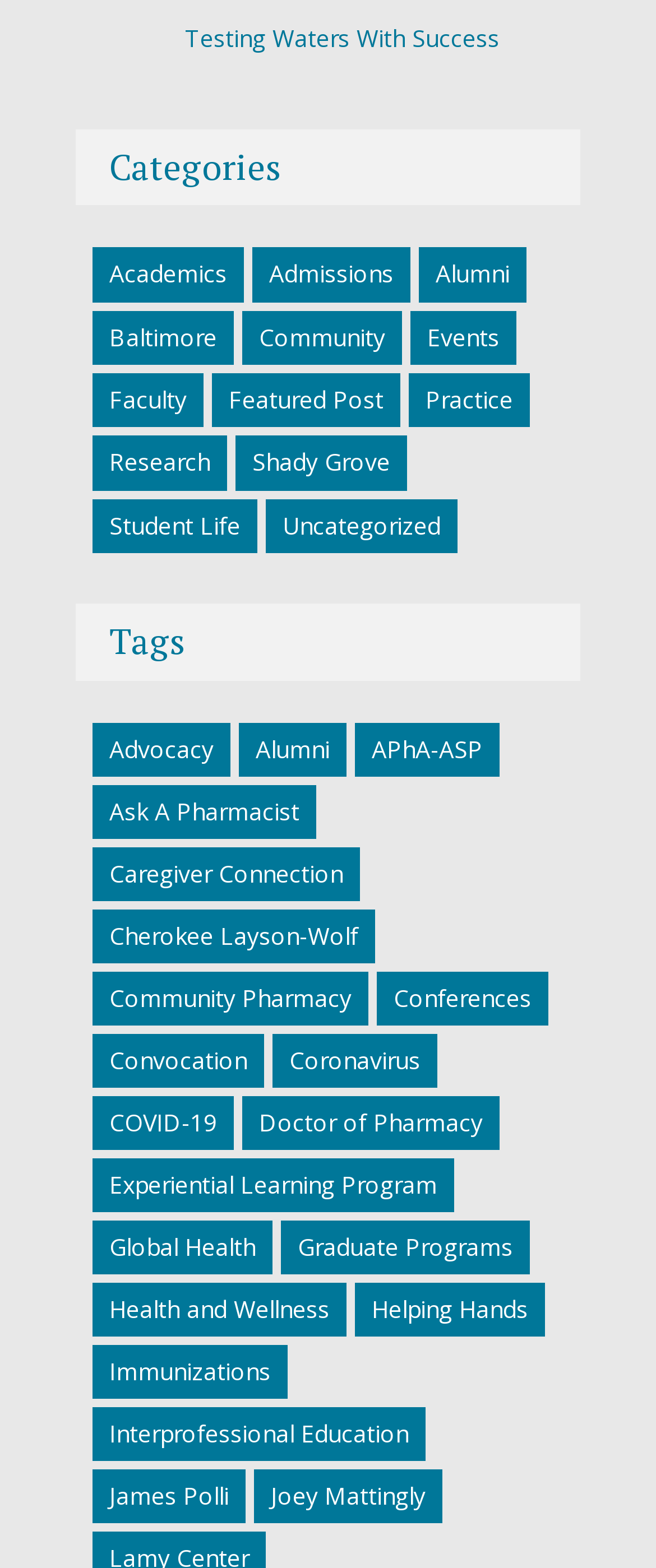Determine the bounding box coordinates of the UI element described by: "Doctor of Pharmacy".

[0.369, 0.688, 0.762, 0.722]